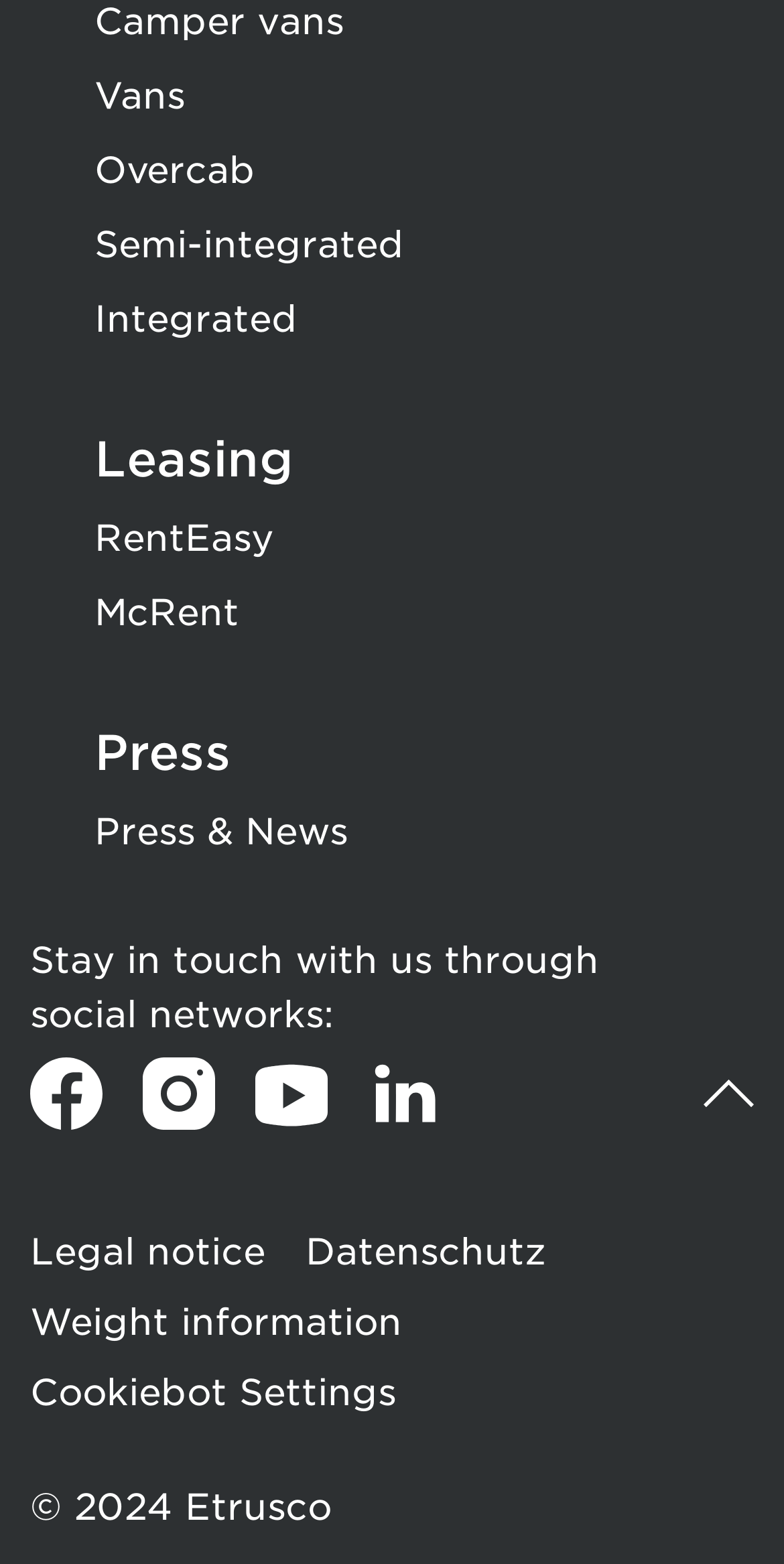Pinpoint the bounding box coordinates of the area that should be clicked to complete the following instruction: "Go to Leasing". The coordinates must be given as four float numbers between 0 and 1, i.e., [left, top, right, bottom].

[0.121, 0.269, 0.546, 0.321]